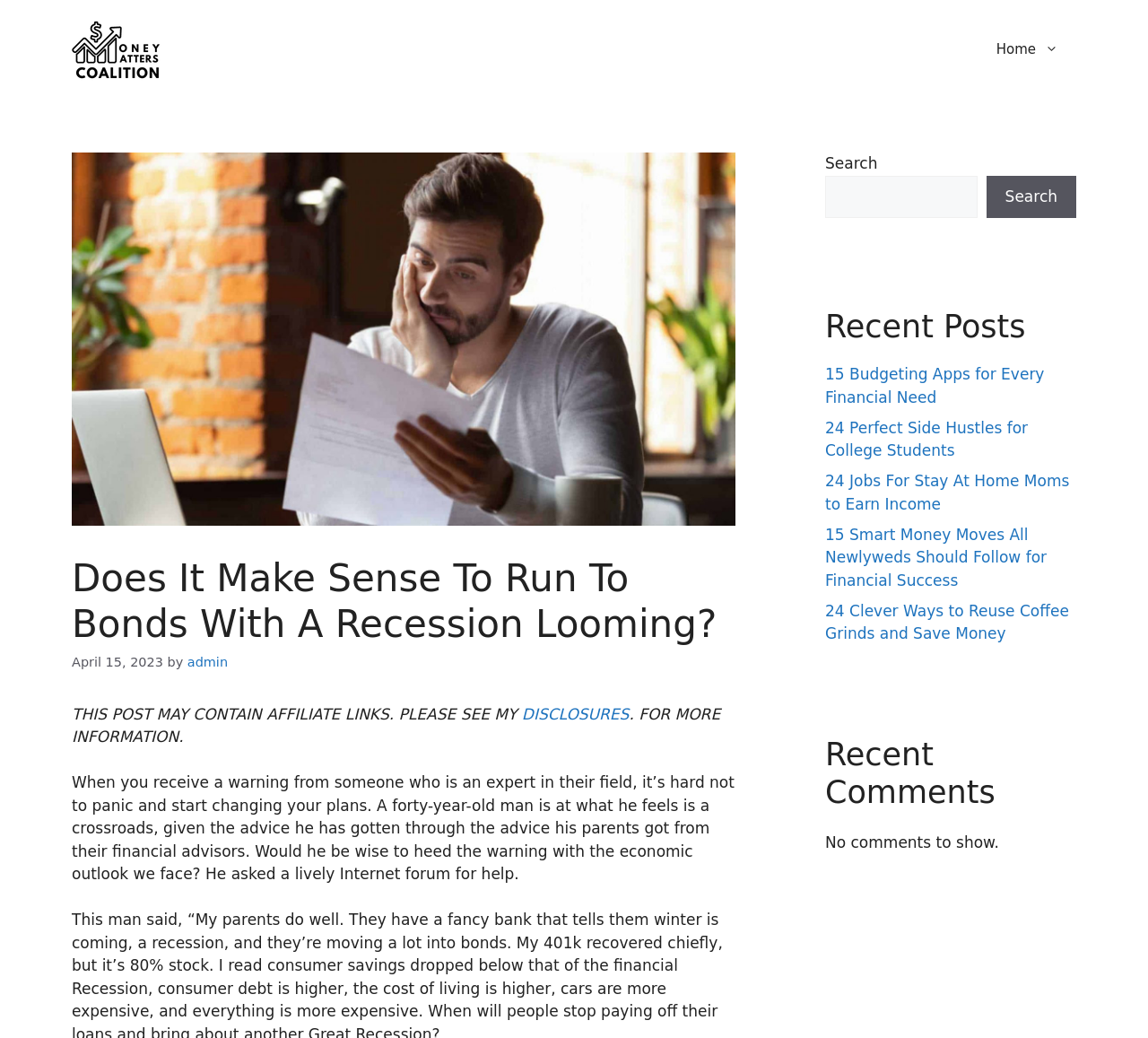Please find the bounding box coordinates of the element that needs to be clicked to perform the following instruction: "Read the article '15 Budgeting Apps for Every Financial Need'". The bounding box coordinates should be four float numbers between 0 and 1, represented as [left, top, right, bottom].

[0.719, 0.352, 0.91, 0.391]